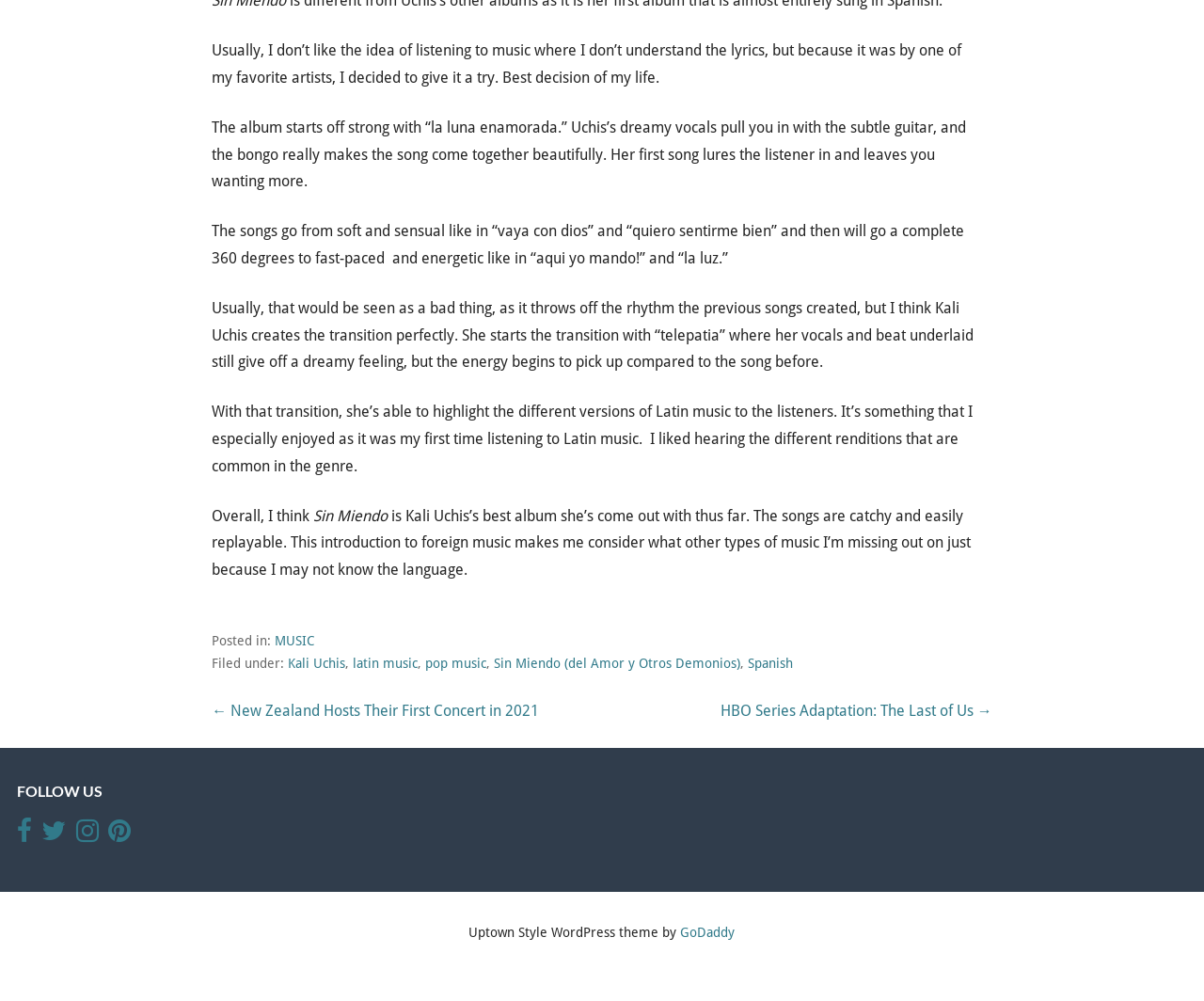Answer the question below in one word or phrase:
Who is the author of the article?

Not specified